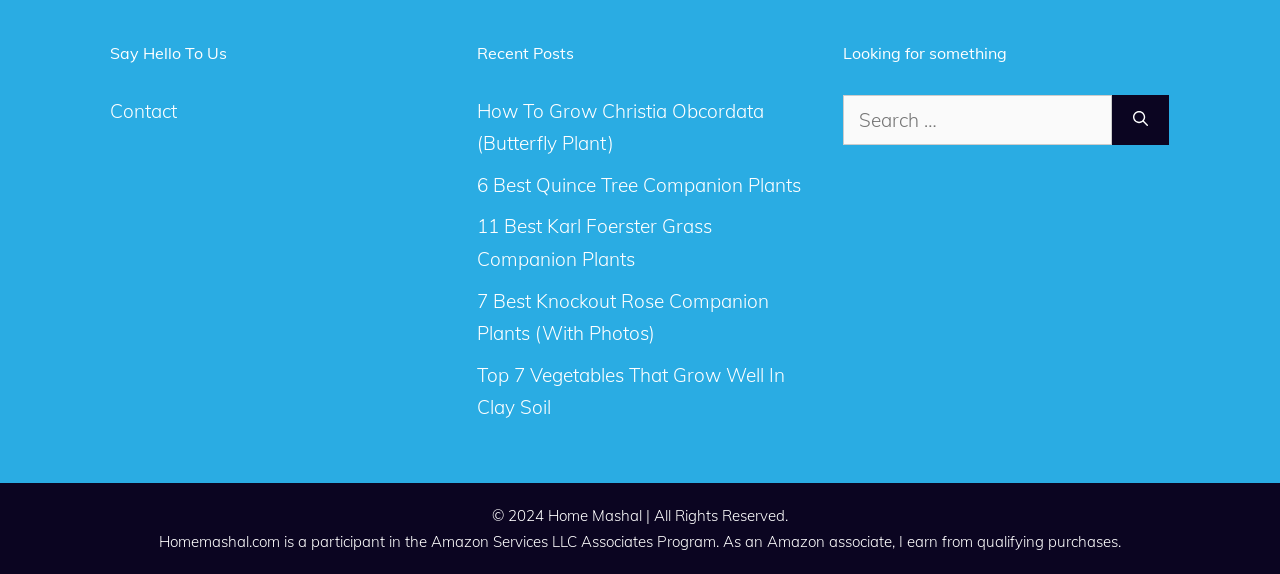Using the elements shown in the image, answer the question comprehensively: How many links are there in the Recent Posts section?

I counted the number of links under the 'Recent Posts' heading, which are 'How To Grow Christia Obcordata (Butterfly Plant)', '6 Best Quince Tree Companion Plants', '11 Best Karl Foerster Grass Companion Plants', '7 Best Knockout Rose Companion Plants (With Photos)', and 'Top 7 Vegetables That Grow Well In Clay Soil'. There are 5 links in total.